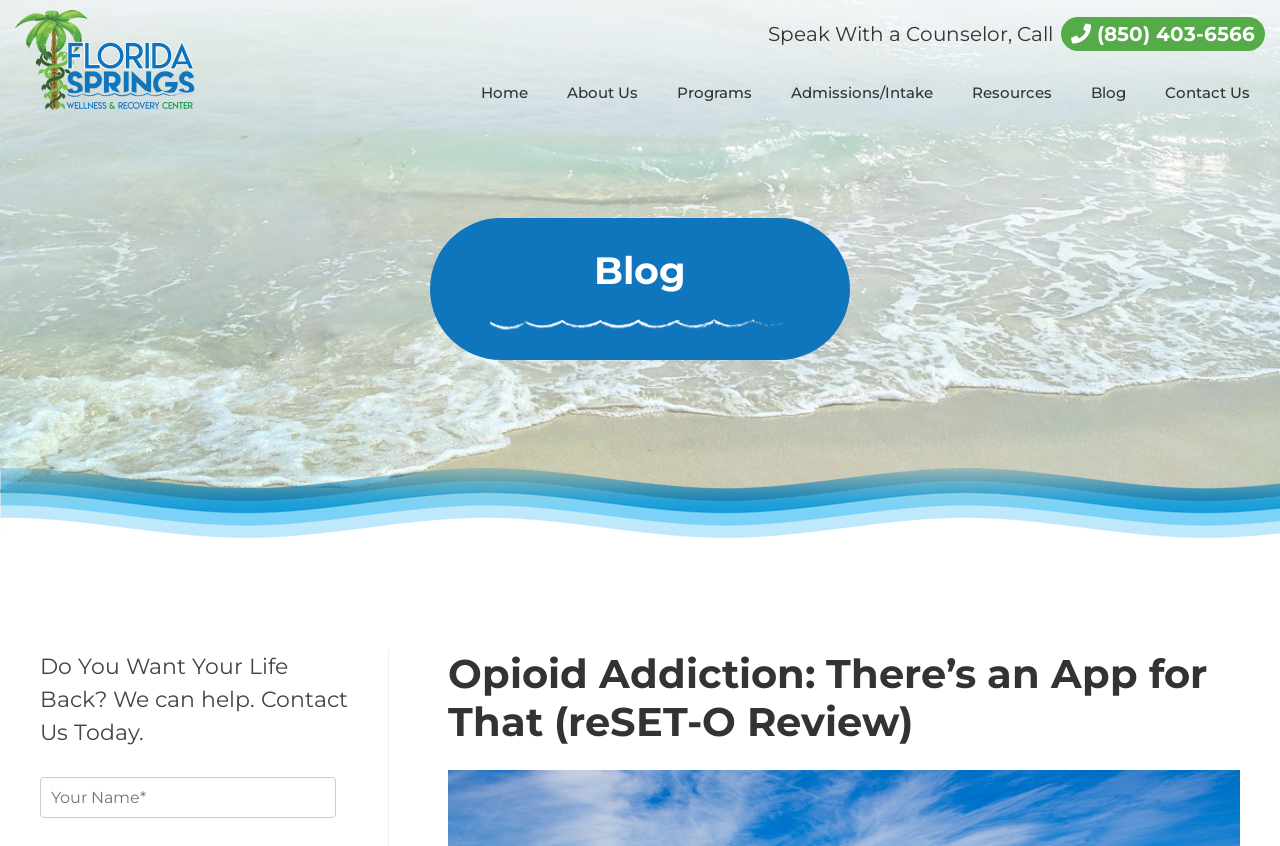Please specify the bounding box coordinates for the clickable region that will help you carry out the instruction: "Click the logo".

[0.012, 0.012, 0.153, 0.13]